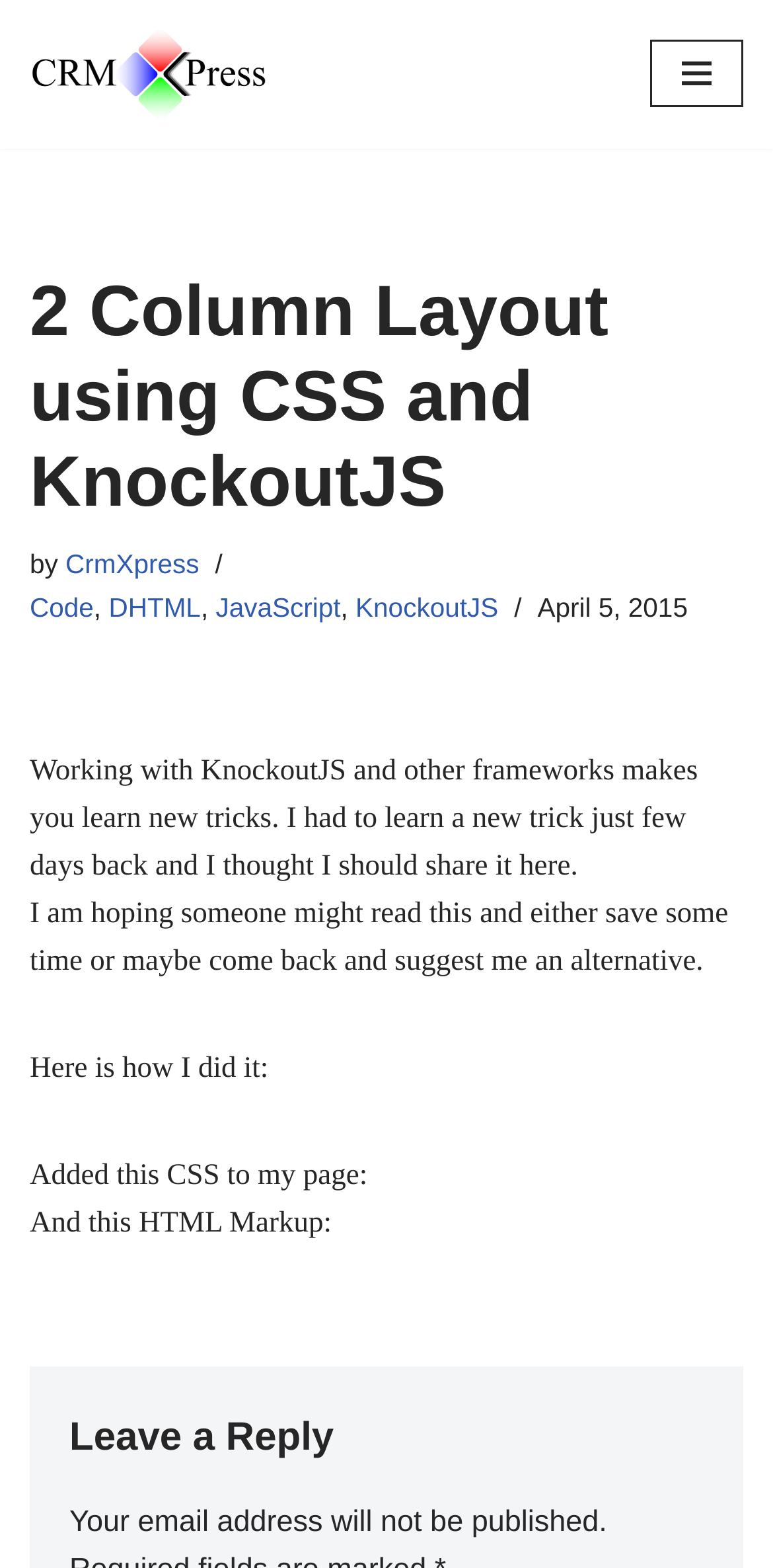Pinpoint the bounding box coordinates of the clickable element needed to complete the instruction: "Leave a reply". The coordinates should be provided as four float numbers between 0 and 1: [left, top, right, bottom].

[0.09, 0.897, 0.91, 0.938]